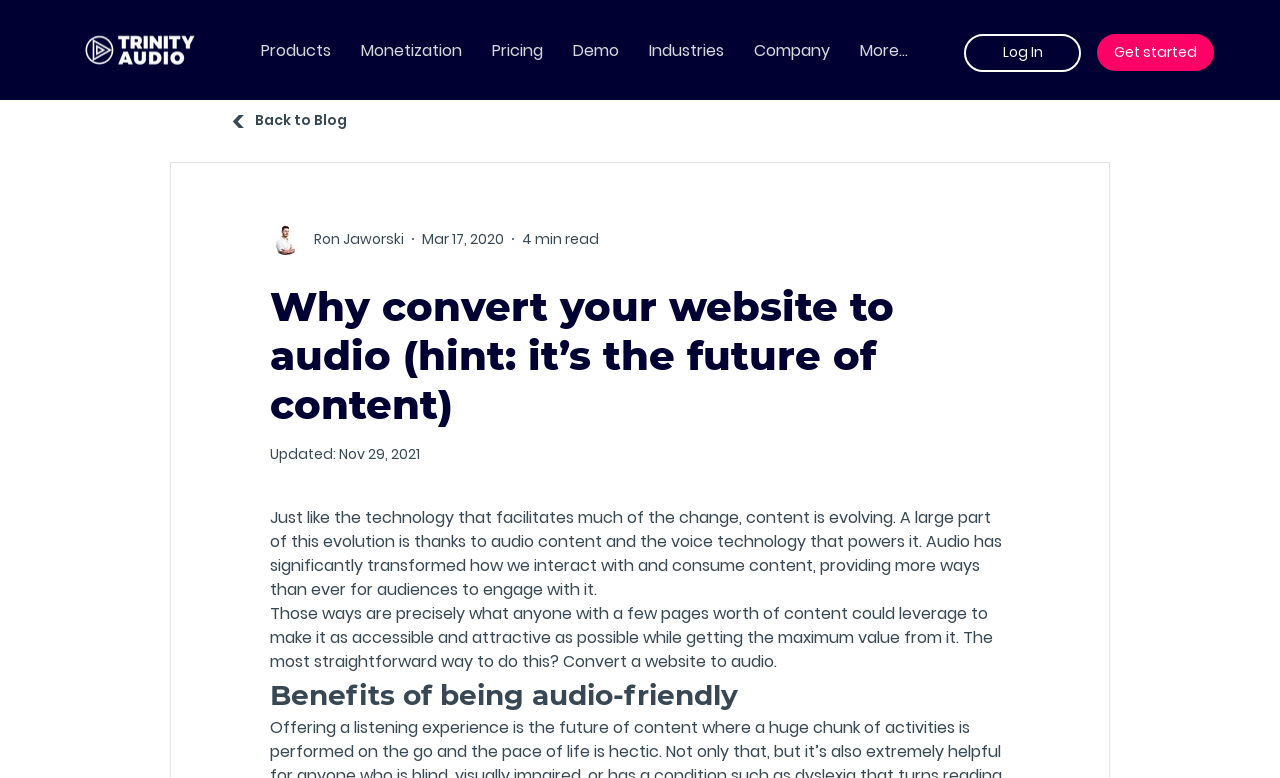How long does it take to read the article?
Using the image as a reference, give a one-word or short phrase answer.

4 min